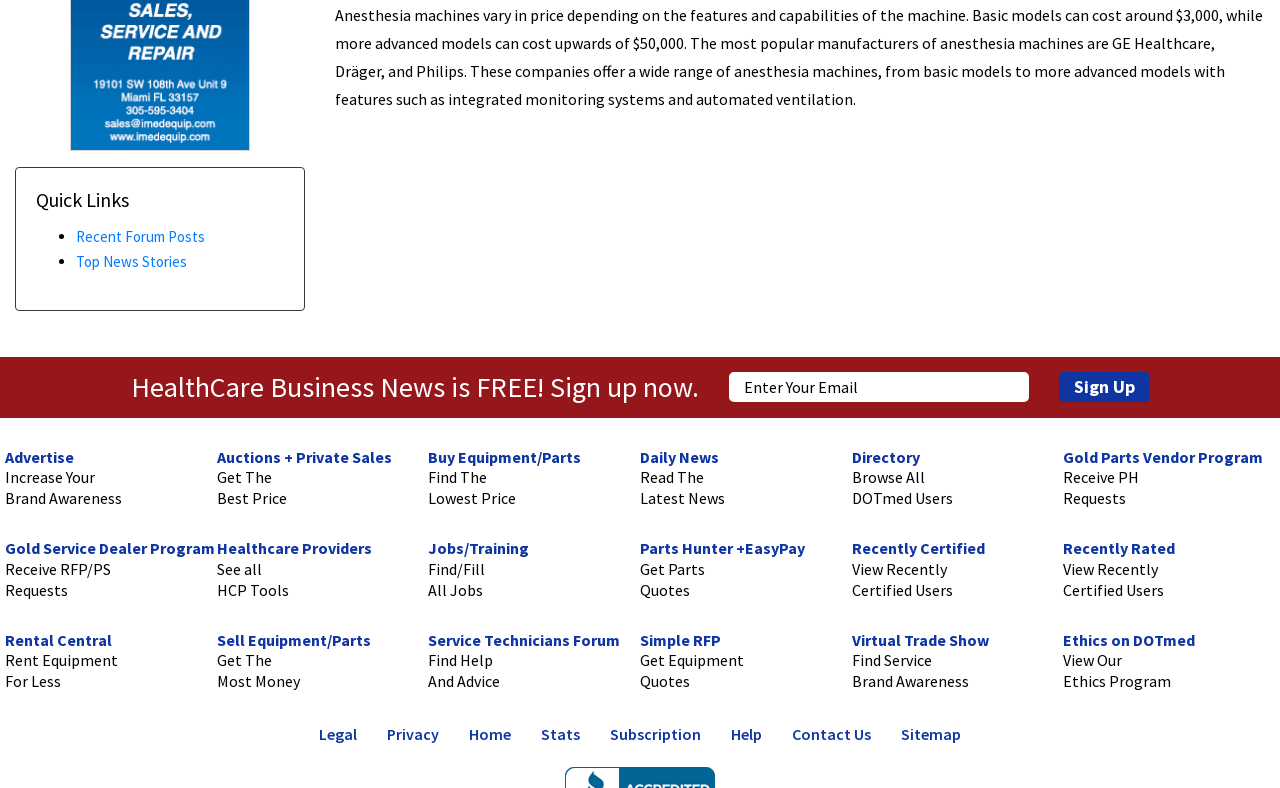What is the purpose of the 'Sign Up' button?
Give a detailed and exhaustive answer to the question.

The 'Sign Up' button is located below the heading 'HealthCare Business News is FREE! Sign up now.' and next to a textbox to enter an email address. This suggests that the button is intended to register users for the HealthCare Business News service, which is free.